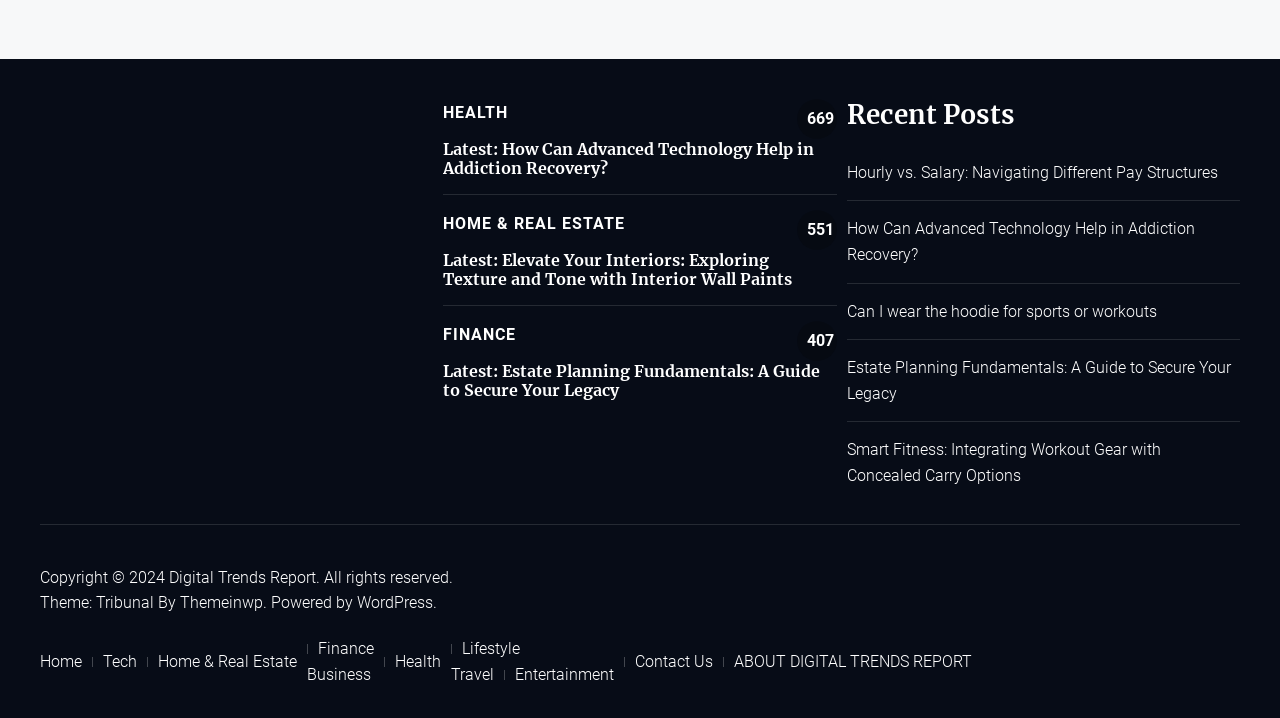Please identify the bounding box coordinates of the element I should click to complete this instruction: 'Explore 'Estate Planning Fundamentals: A Guide to Secure Your Legacy''. The coordinates should be given as four float numbers between 0 and 1, like this: [left, top, right, bottom].

[0.346, 0.503, 0.641, 0.558]